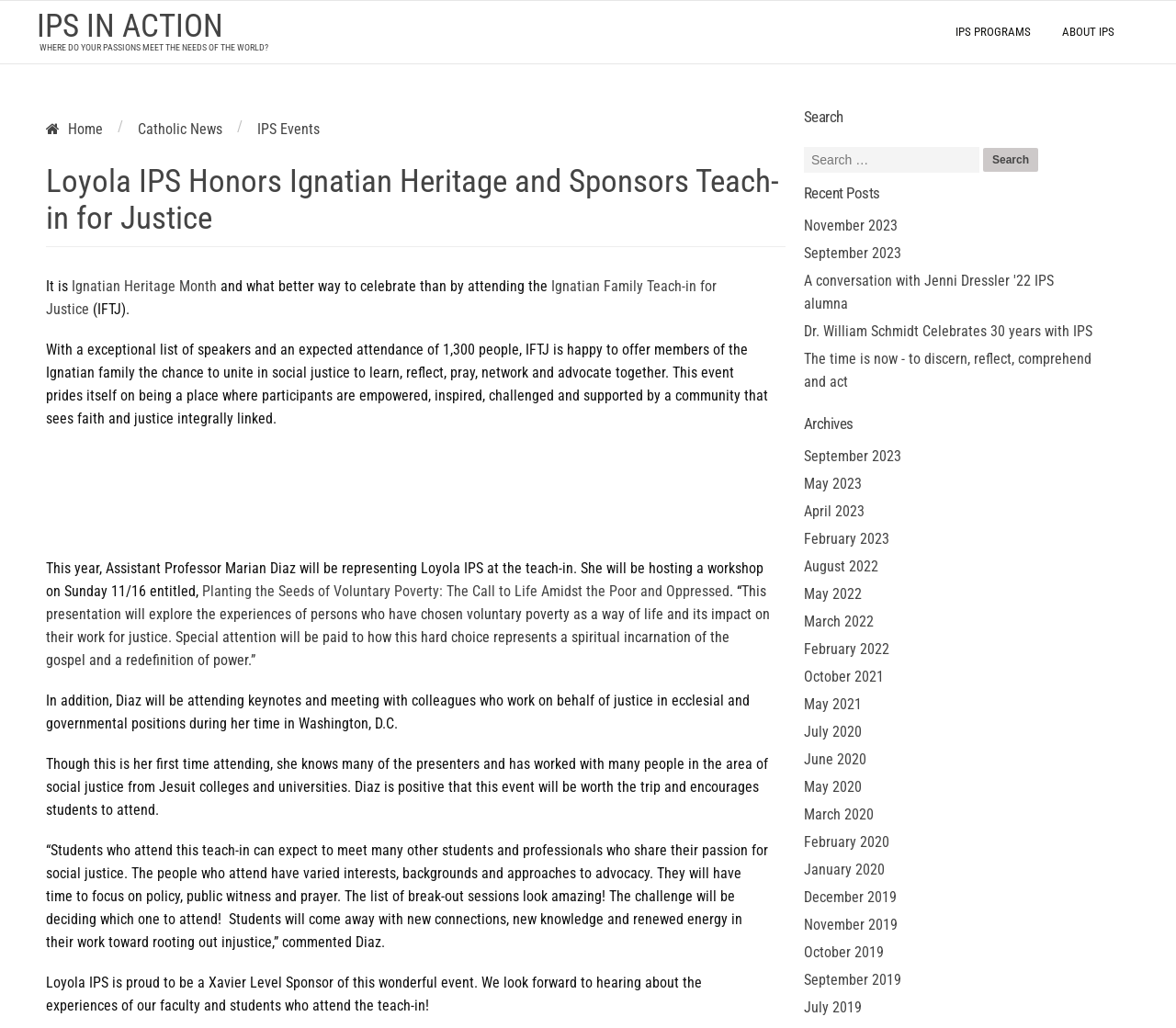Please specify the coordinates of the bounding box for the element that should be clicked to carry out this instruction: "Click on IPS IN ACTION". The coordinates must be four float numbers between 0 and 1, formatted as [left, top, right, bottom].

[0.031, 0.007, 0.19, 0.044]